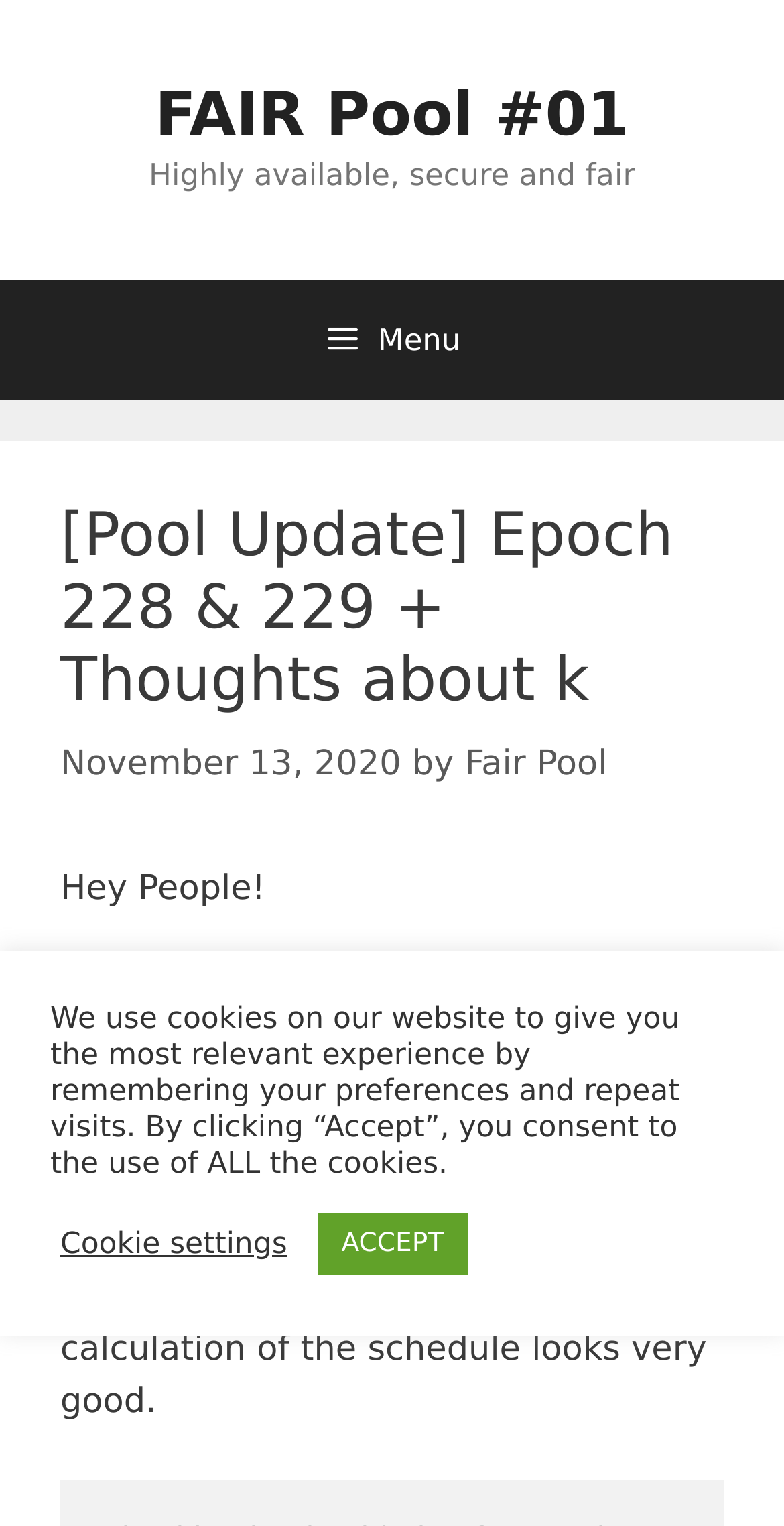Generate the text content of the main heading of the webpage.

[Pool Update] Epoch 228 & 229 + Thoughts about k